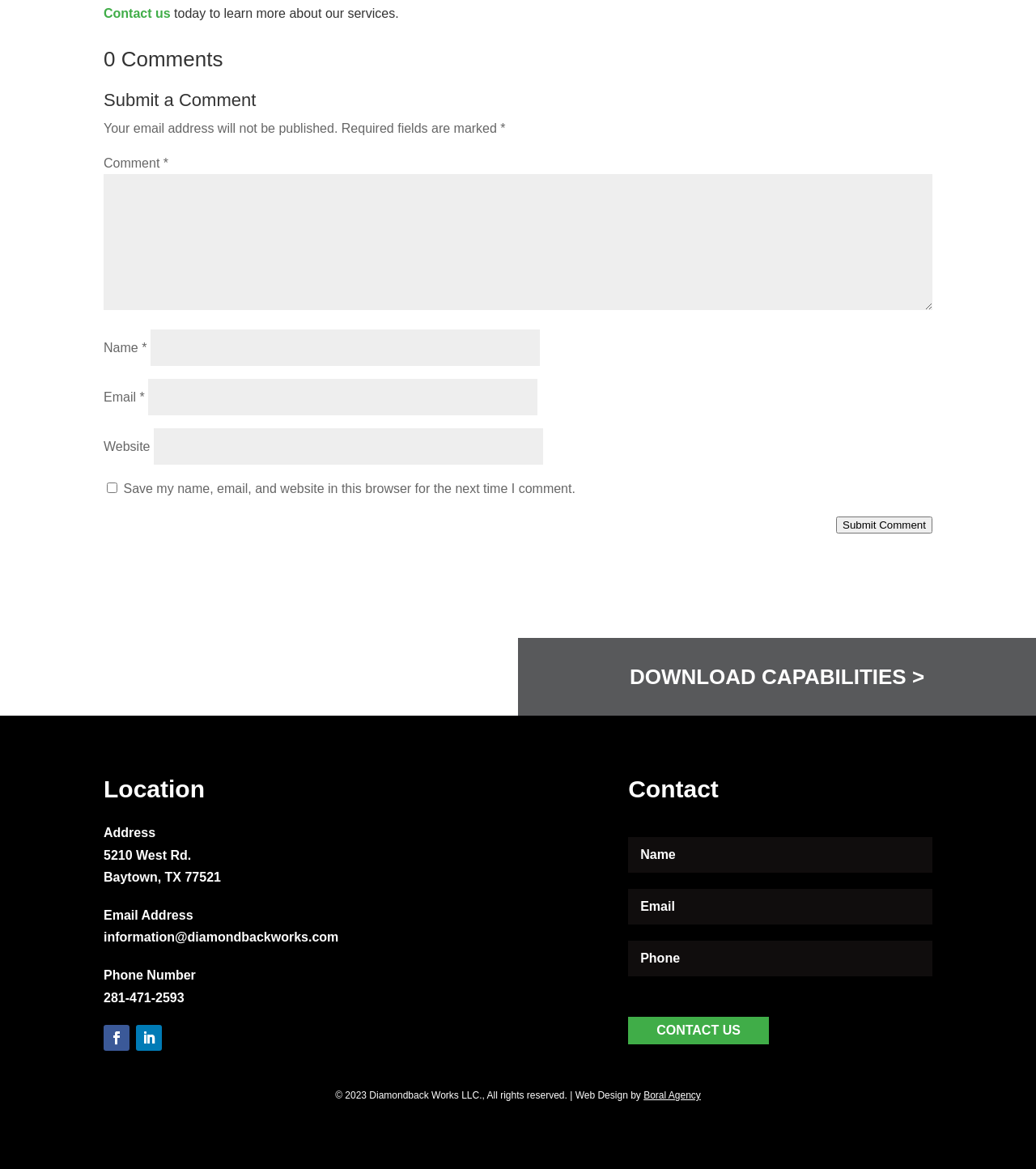Please determine the bounding box coordinates of the element's region to click in order to carry out the following instruction: "Click Contact us". The coordinates should be four float numbers between 0 and 1, i.e., [left, top, right, bottom].

[0.1, 0.005, 0.165, 0.017]